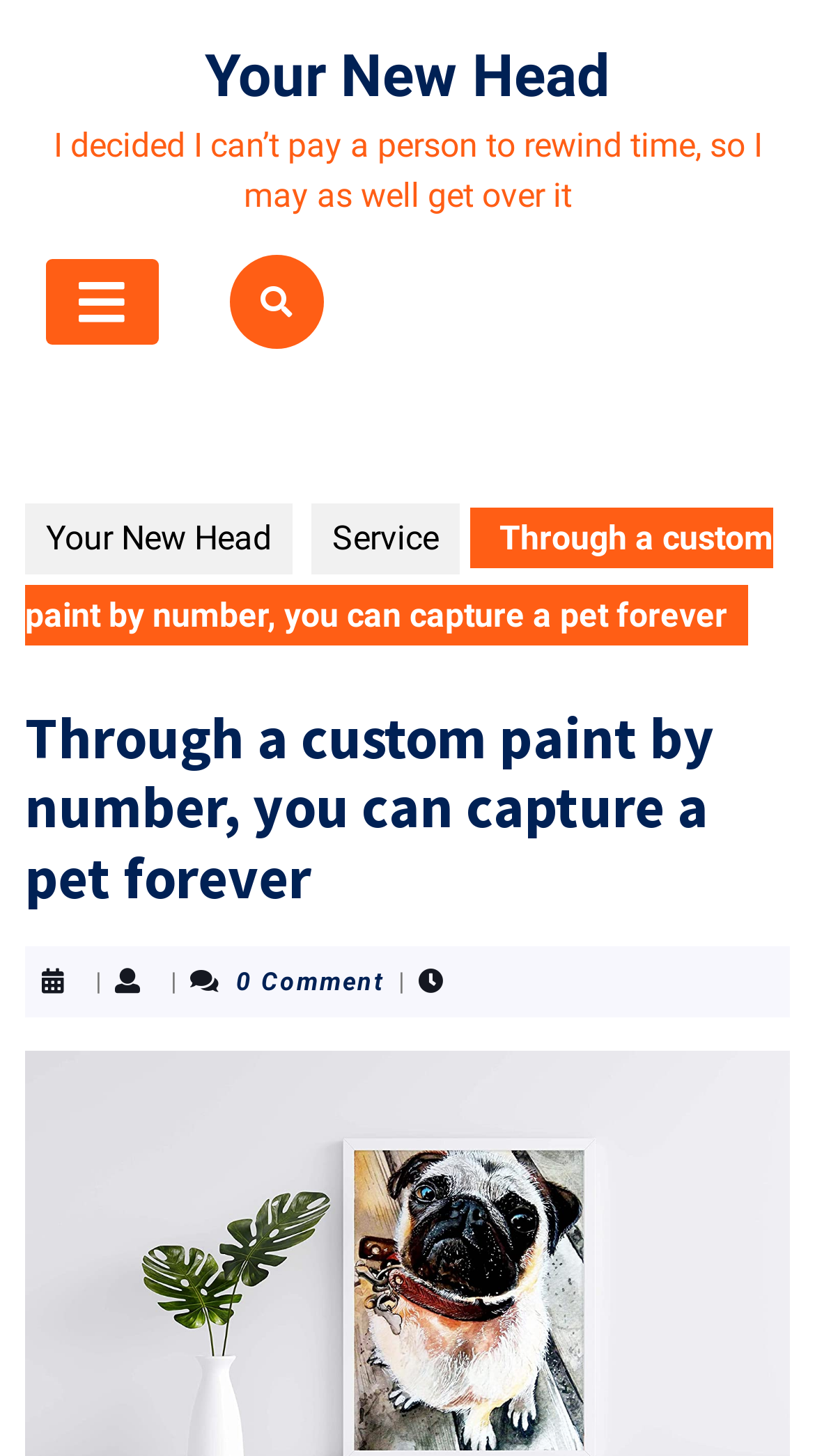Predict the bounding box for the UI component with the following description: "Your New Head".

[0.251, 0.029, 0.749, 0.076]